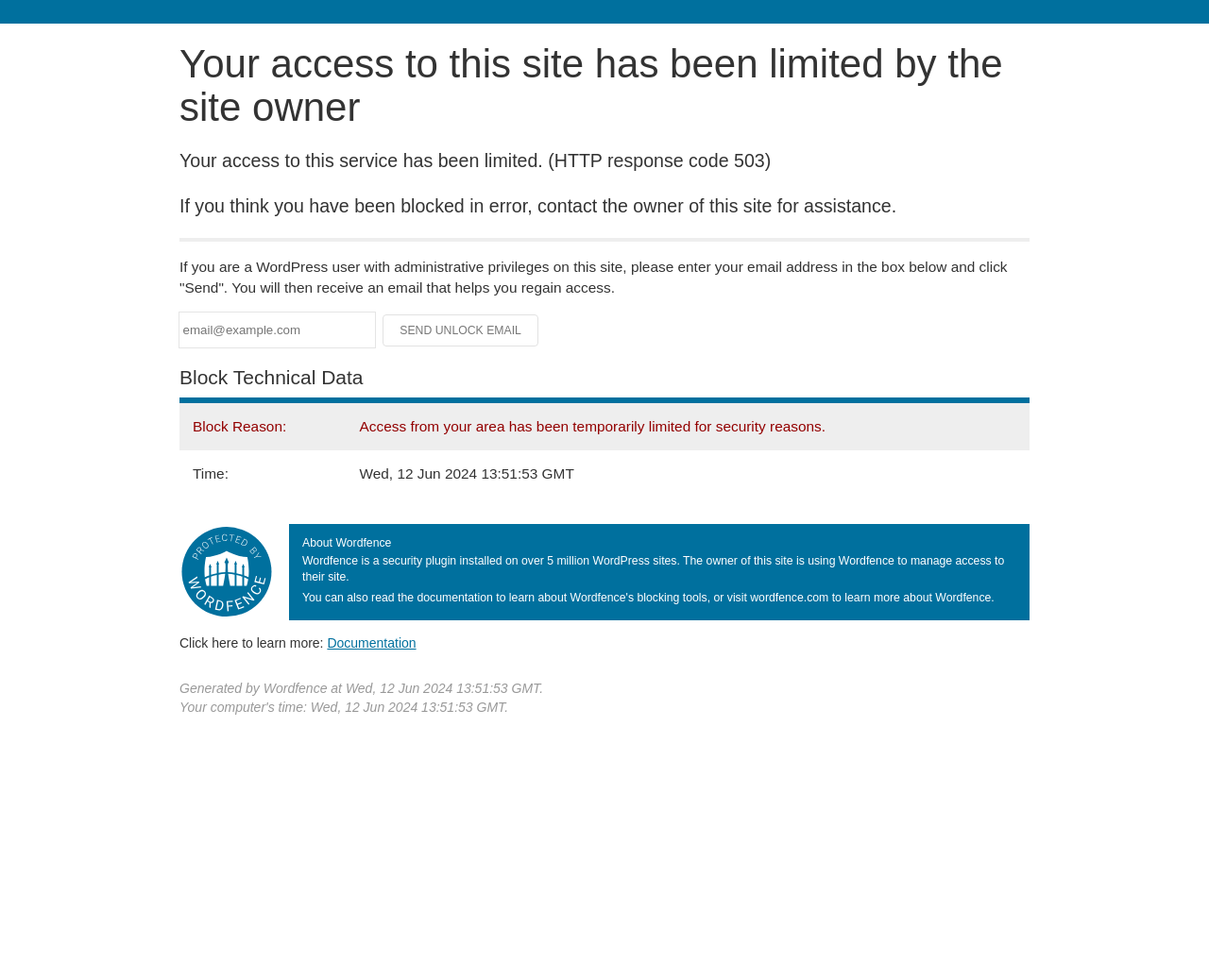Provide a short answer to the following question with just one word or phrase: What is the time when the site access was limited?

Wed, 12 Jun 2024 13:51:53 GMT